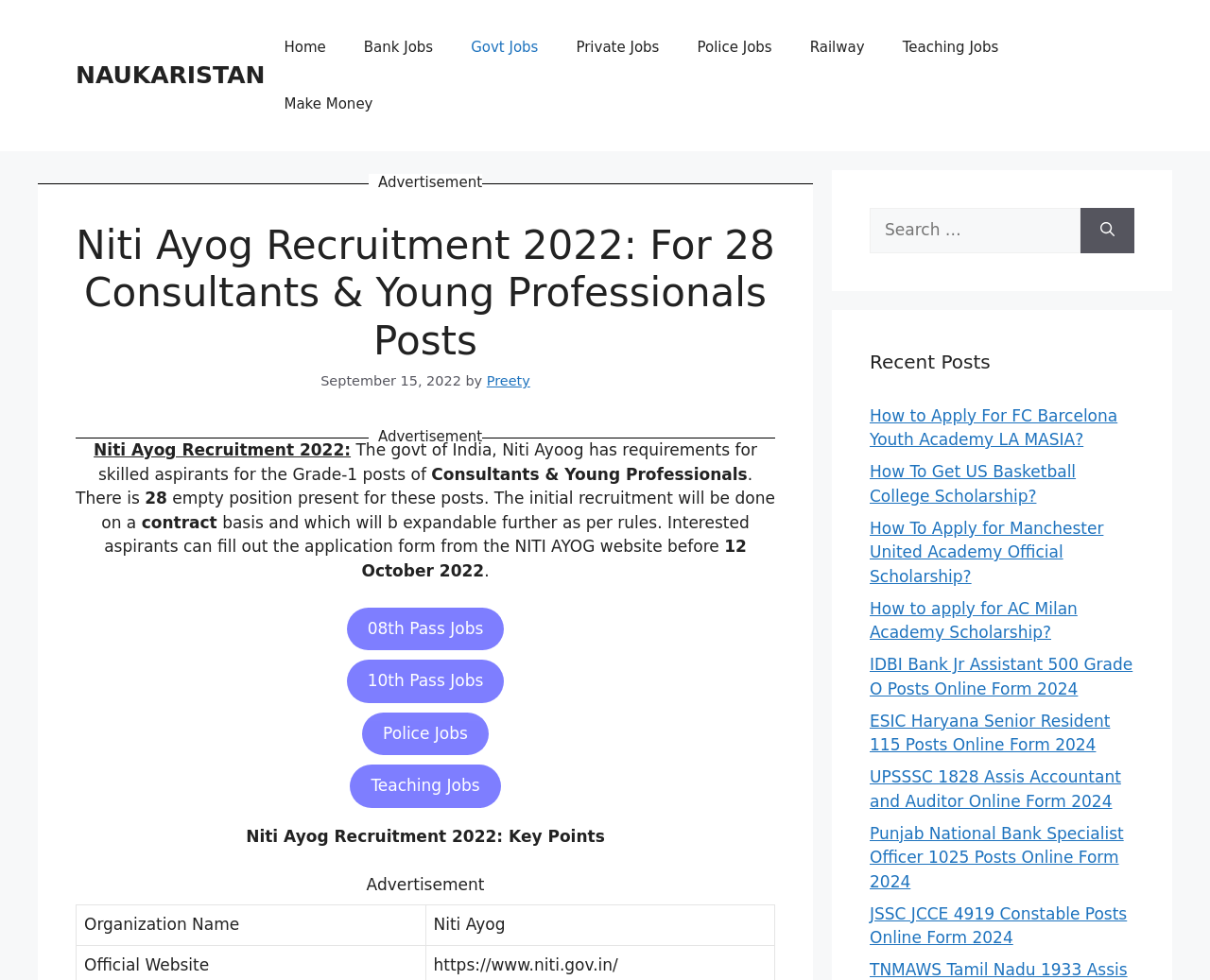How many links are available in the 'Recent Posts' section?
Based on the image, please offer an in-depth response to the question.

I found the answer by counting the number of link elements present in the 'Recent Posts' section, which are 9 in total.